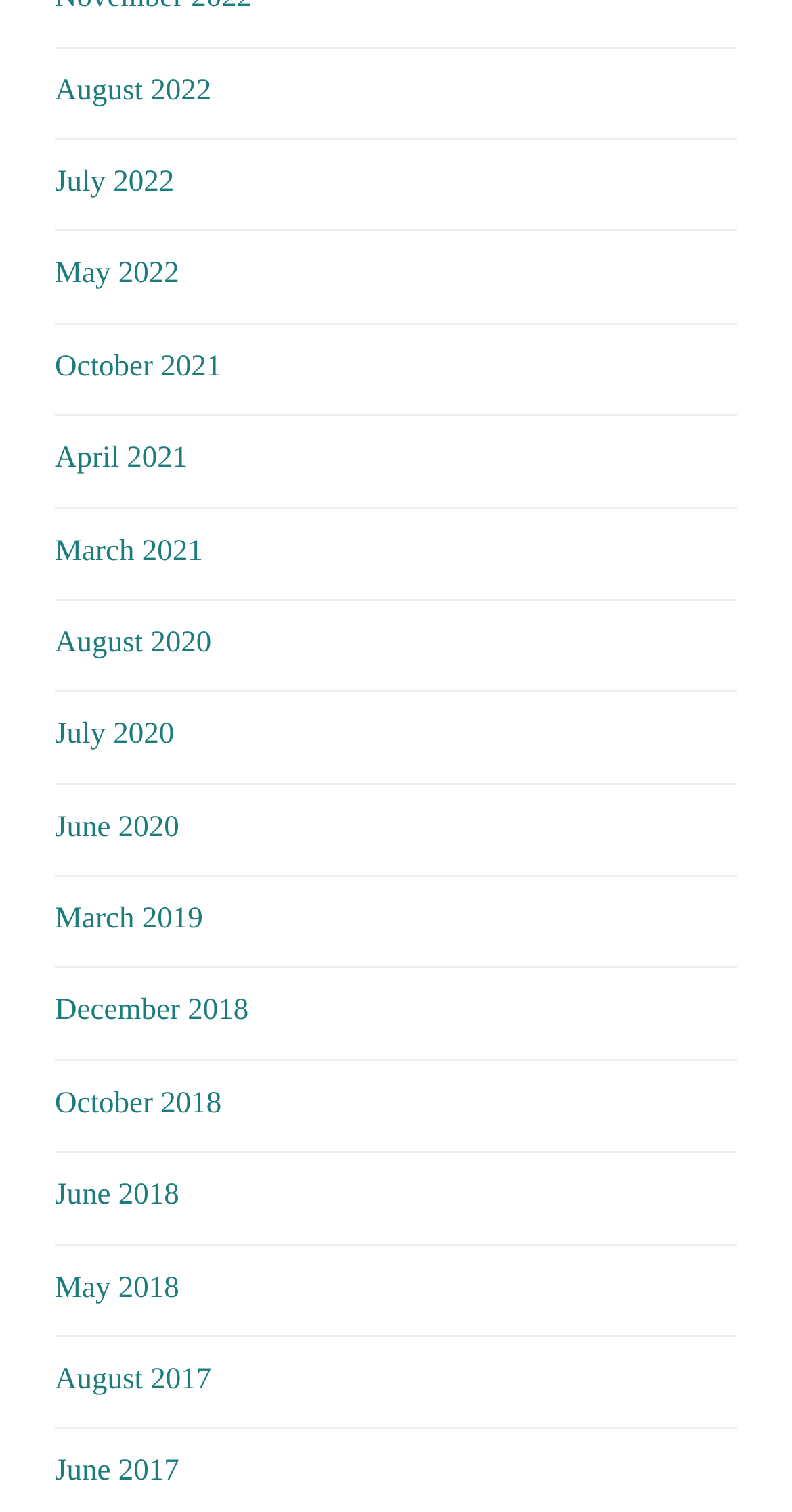What is the vertical position of the link 'June 2020'?
Carefully analyze the image and provide a detailed answer to the question.

By comparing the y1 and y2 coordinates of the link 'June 2020' with the other links, I determined that it is located in the middle of the list.